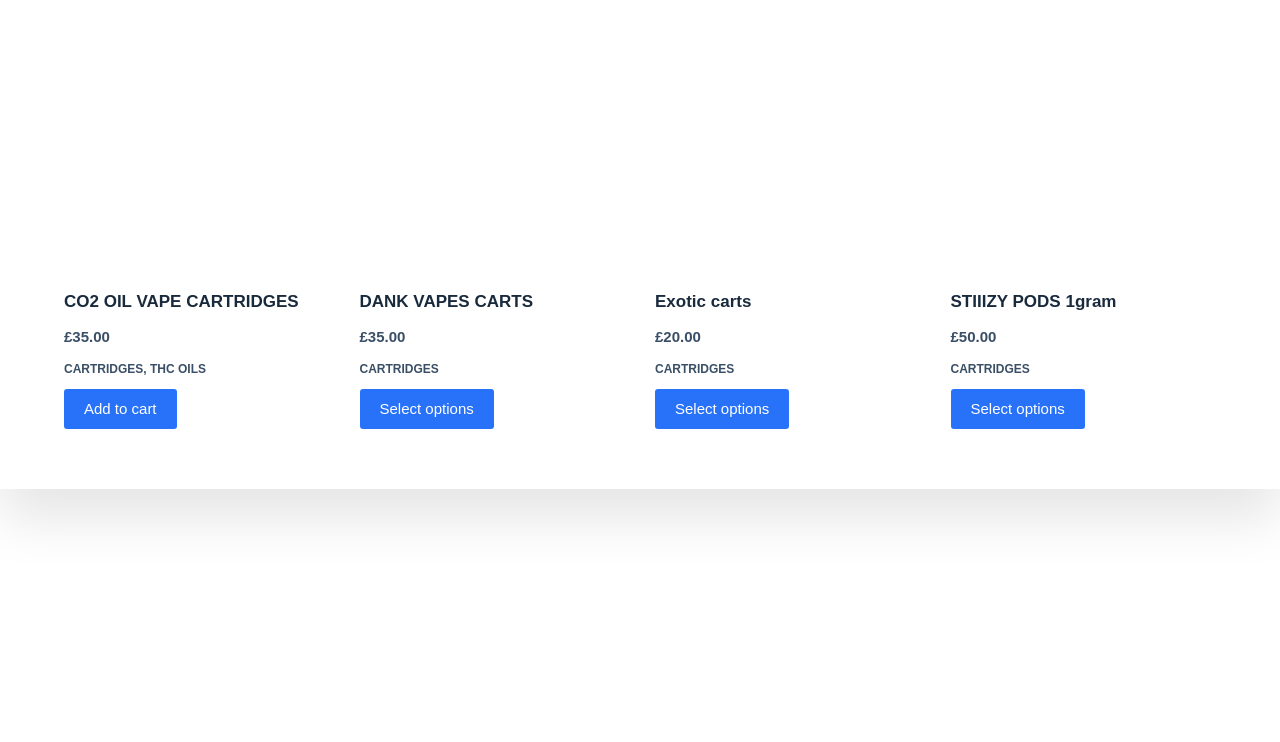Determine the bounding box coordinates for the HTML element described here: "CO2 OIL VAPE CARTRIDGES".

[0.05, 0.722, 0.233, 0.748]